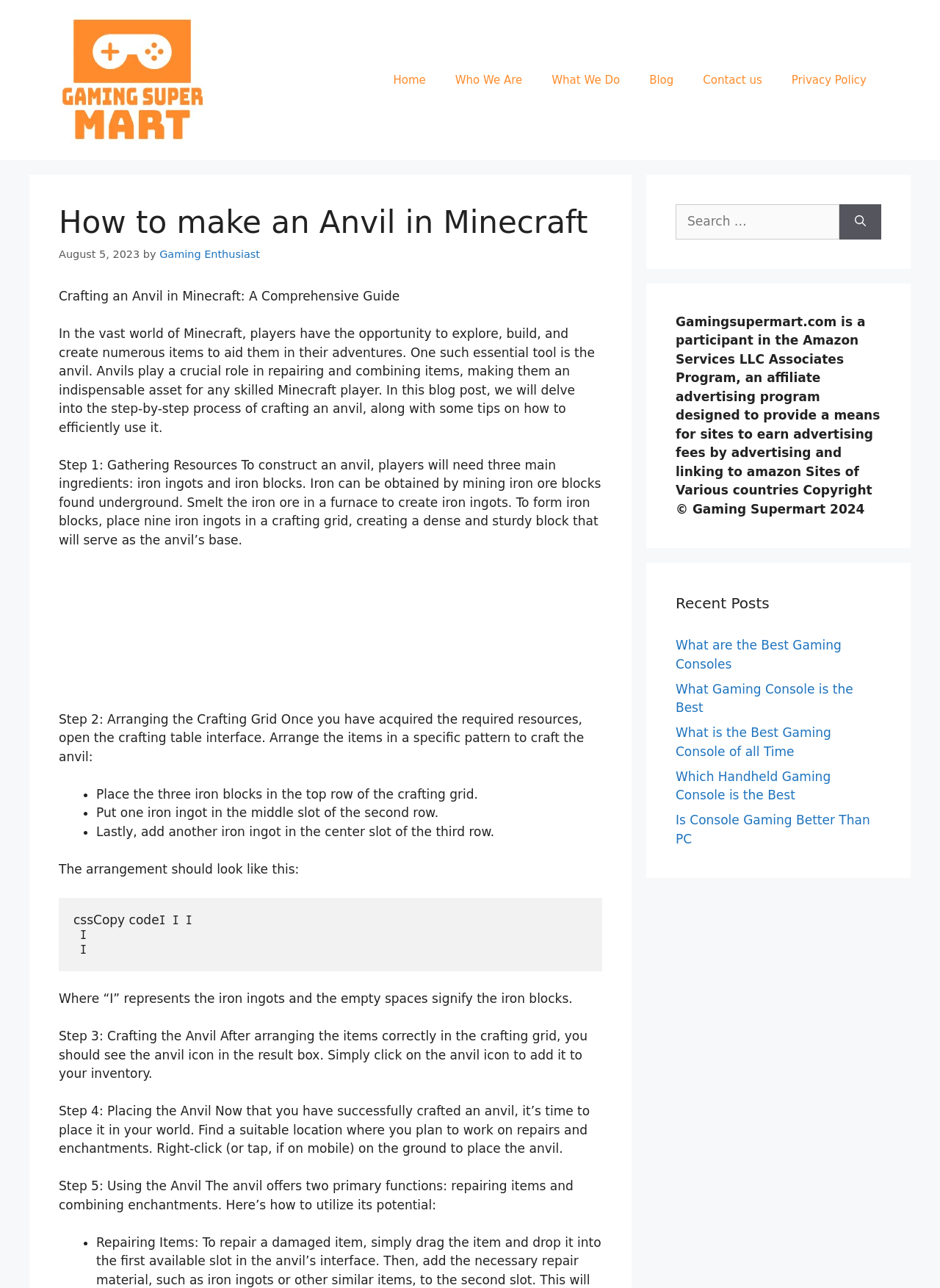Pinpoint the bounding box coordinates of the element that must be clicked to accomplish the following instruction: "Visit the 'Gaming Enthusiast' page". The coordinates should be in the format of four float numbers between 0 and 1, i.e., [left, top, right, bottom].

[0.17, 0.193, 0.277, 0.202]